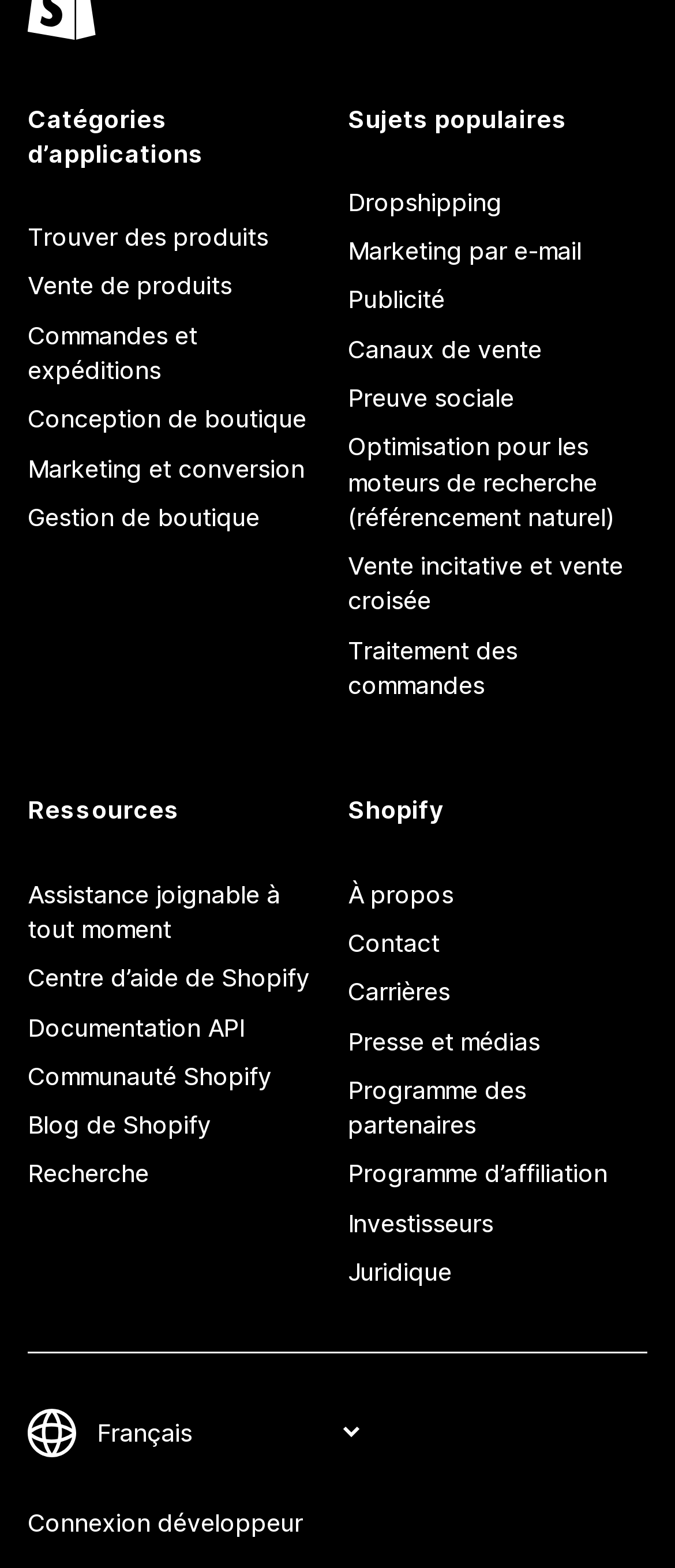What are the categories of applications?
Look at the screenshot and give a one-word or phrase answer.

Catégories d’applications